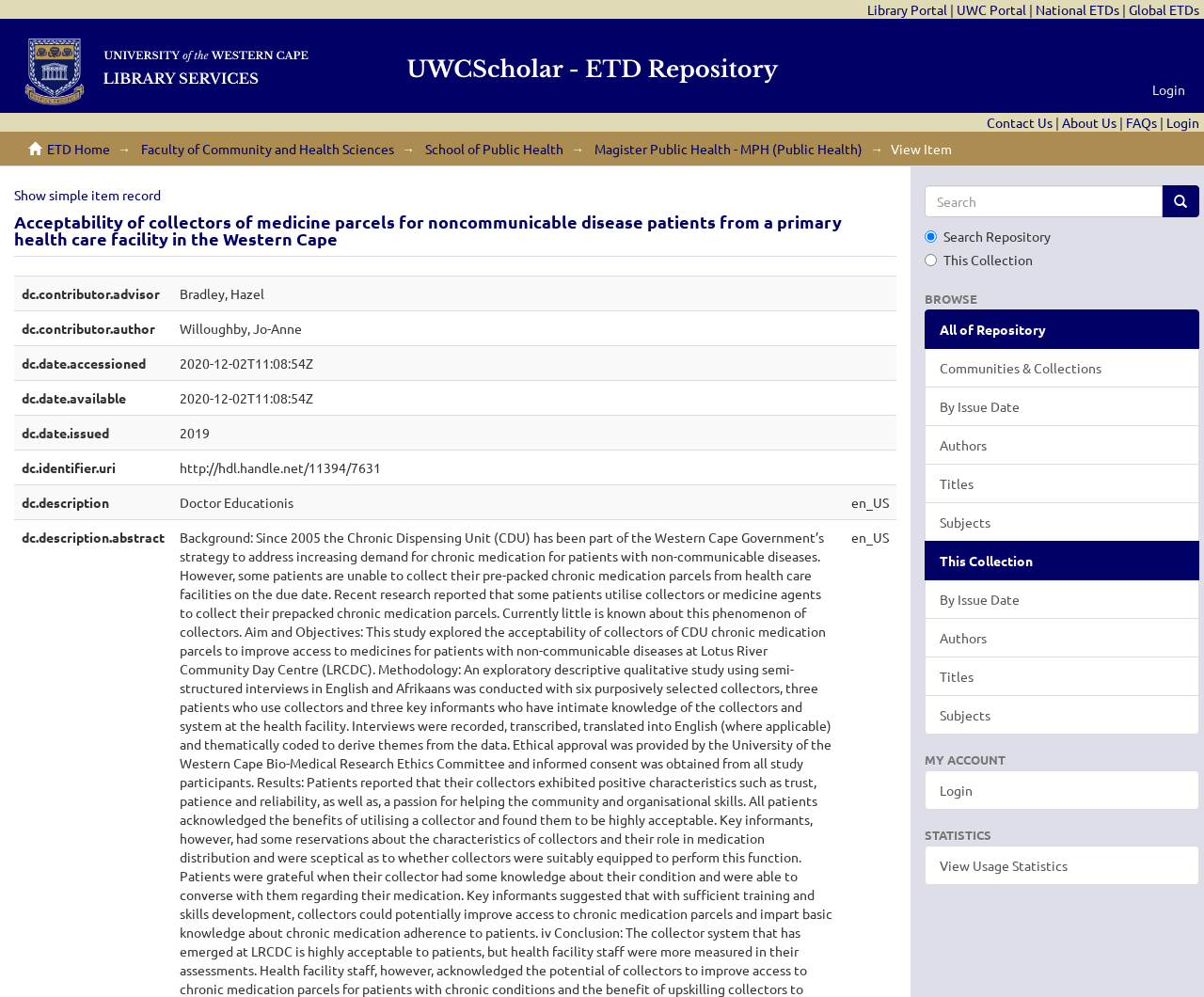What is the date the item was issued?
Carefully analyze the image and provide a thorough answer to the question.

I found the answer by looking at the grid cells on the webpage, specifically the one that says 'dc.date.issued' which has the value '2019'.